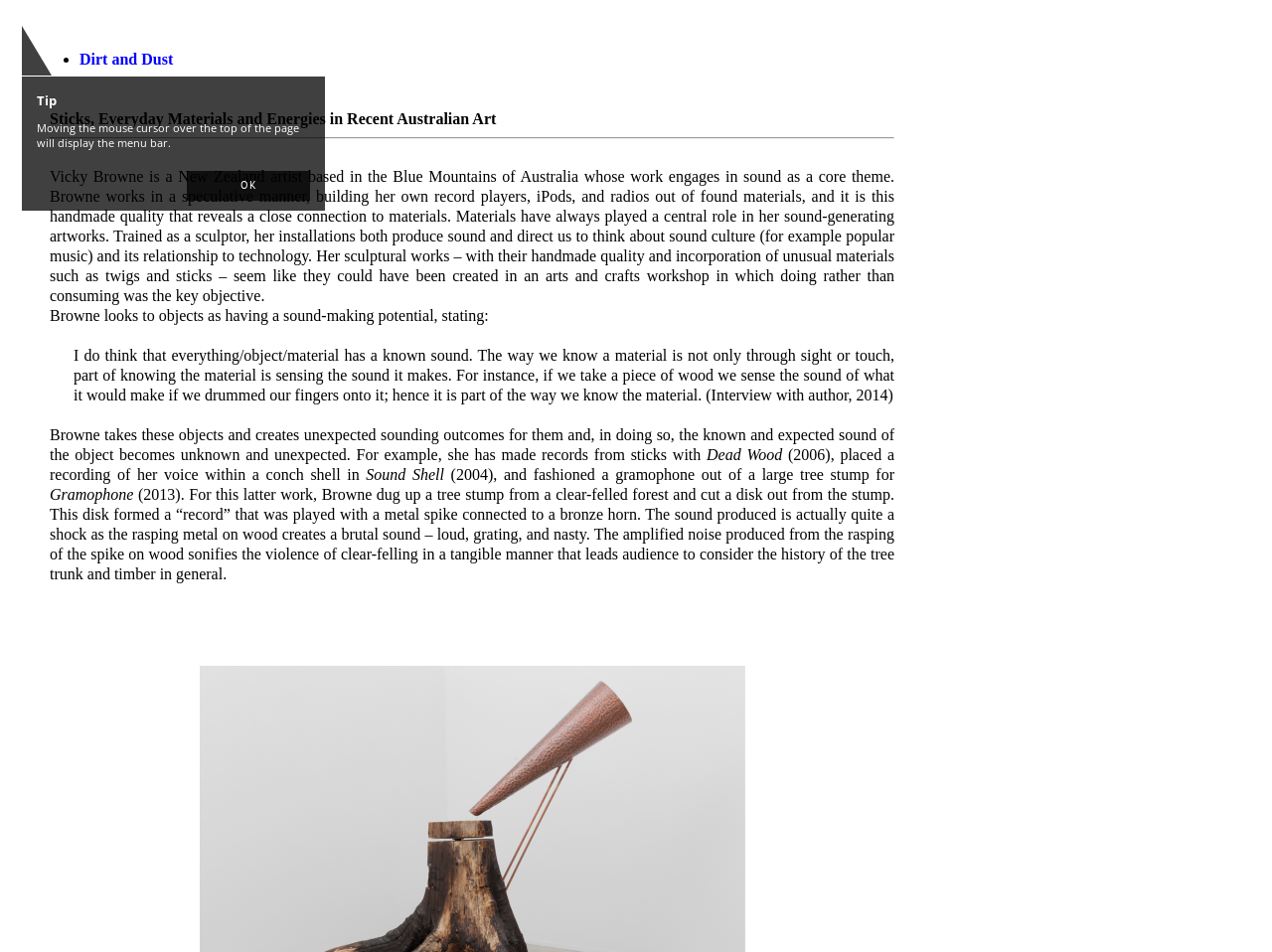Give a one-word or short phrase answer to this question: 
What is the name of the artwork that uses a conch shell?

Sound Shell